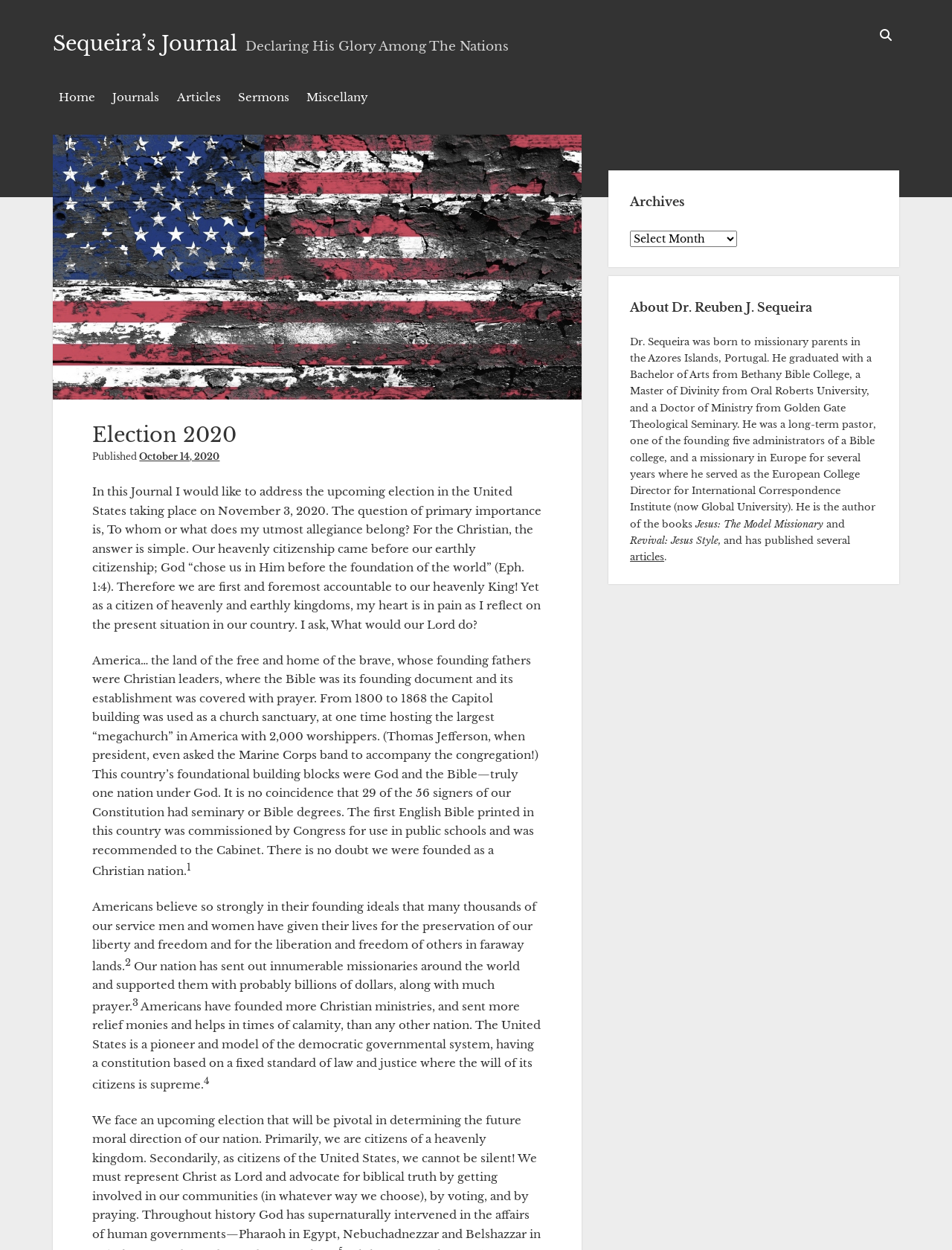Extract the bounding box coordinates for the HTML element that matches this description: "Sequeira’s Journal". The coordinates should be four float numbers between 0 and 1, i.e., [left, top, right, bottom].

[0.056, 0.025, 0.249, 0.045]